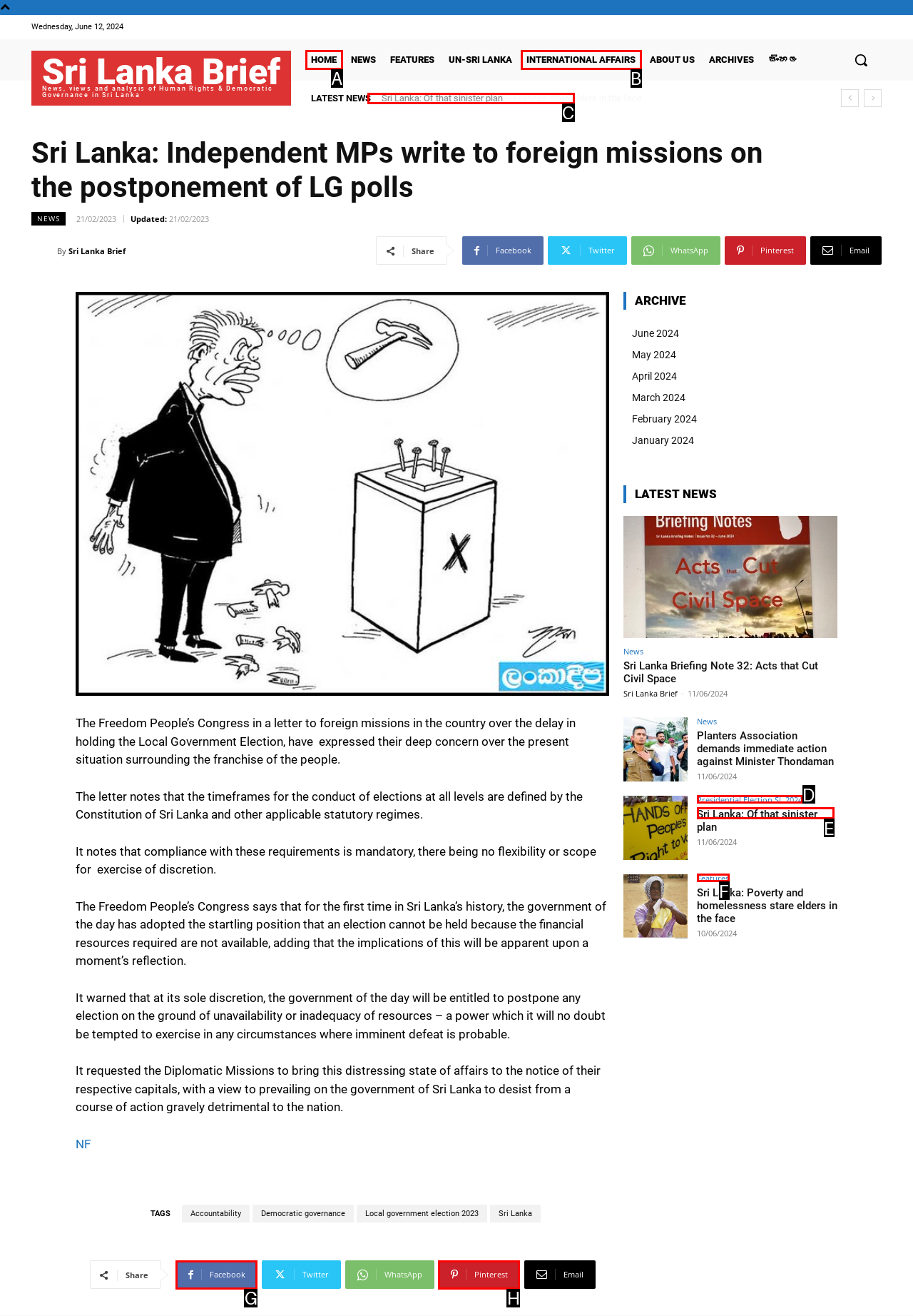Identify the HTML element that corresponds to the description: Presidential Election SL 2024
Provide the letter of the matching option from the given choices directly.

D